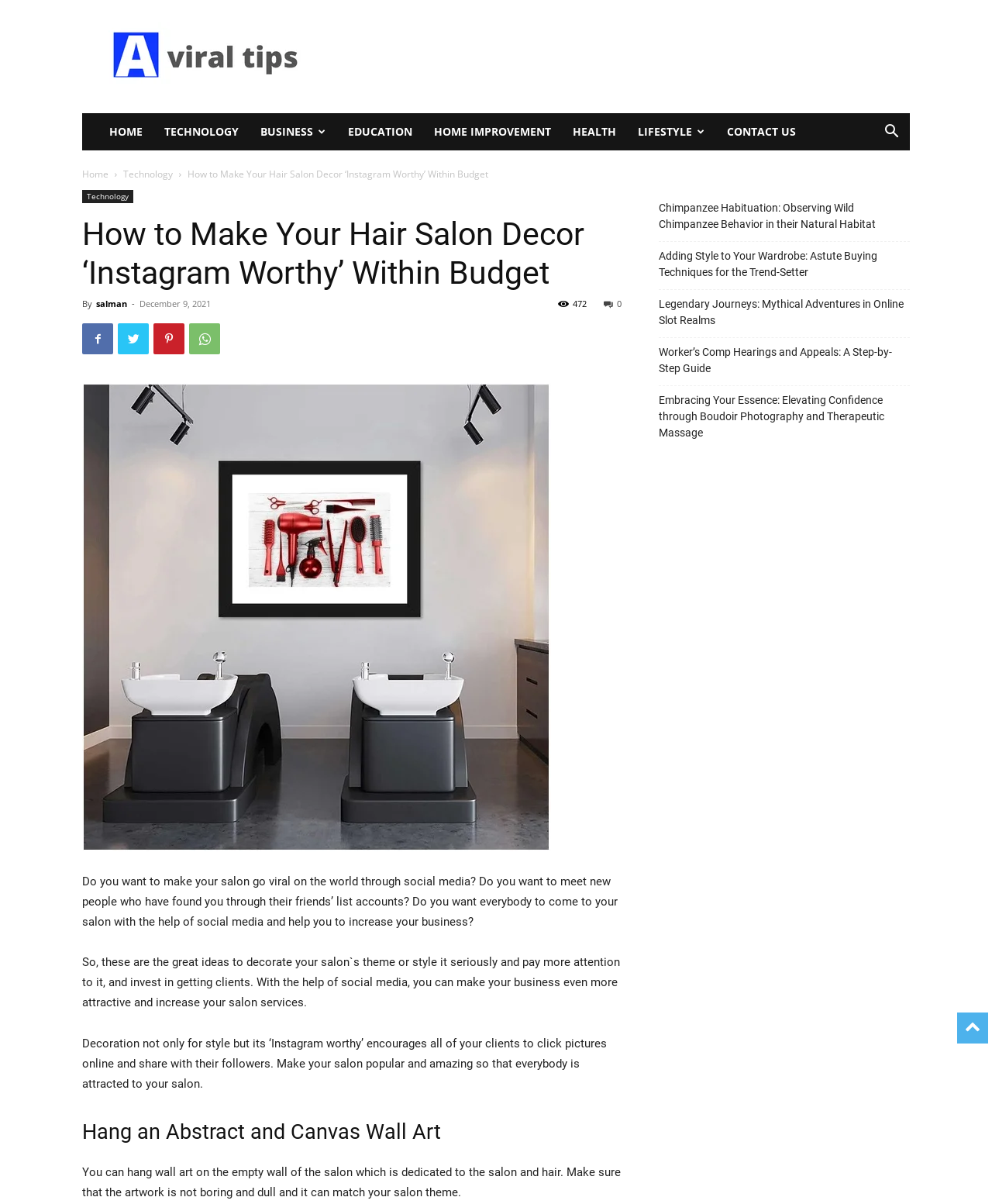Use a single word or phrase to answer the question: What is the purpose of decorating a salon?

to make it Instagram worthy